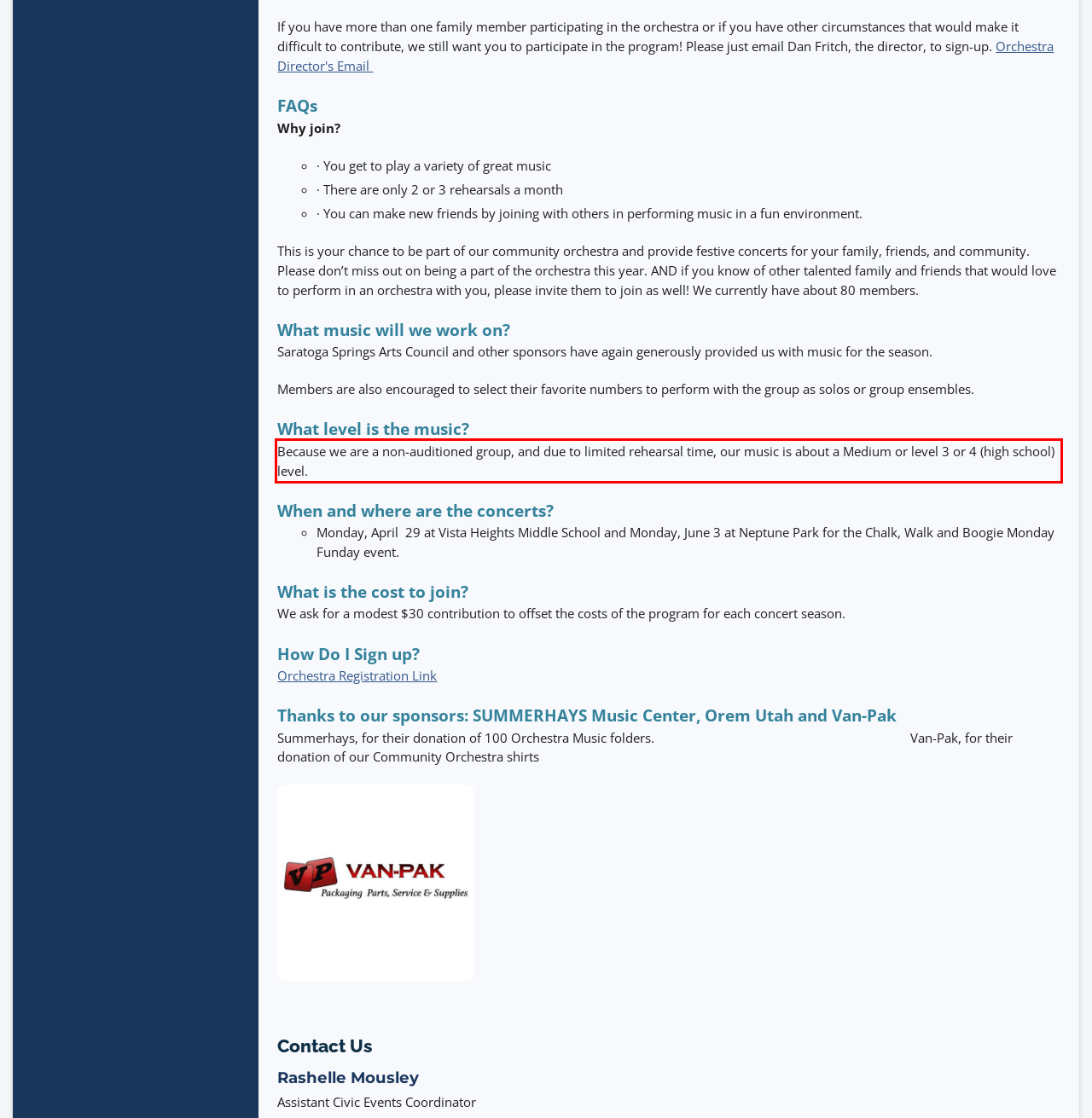Review the webpage screenshot provided, and perform OCR to extract the text from the red bounding box.

Because we are a non-auditioned group, and due to limited rehearsal time, our music is about a Medium or level 3 or 4 (high school) level.